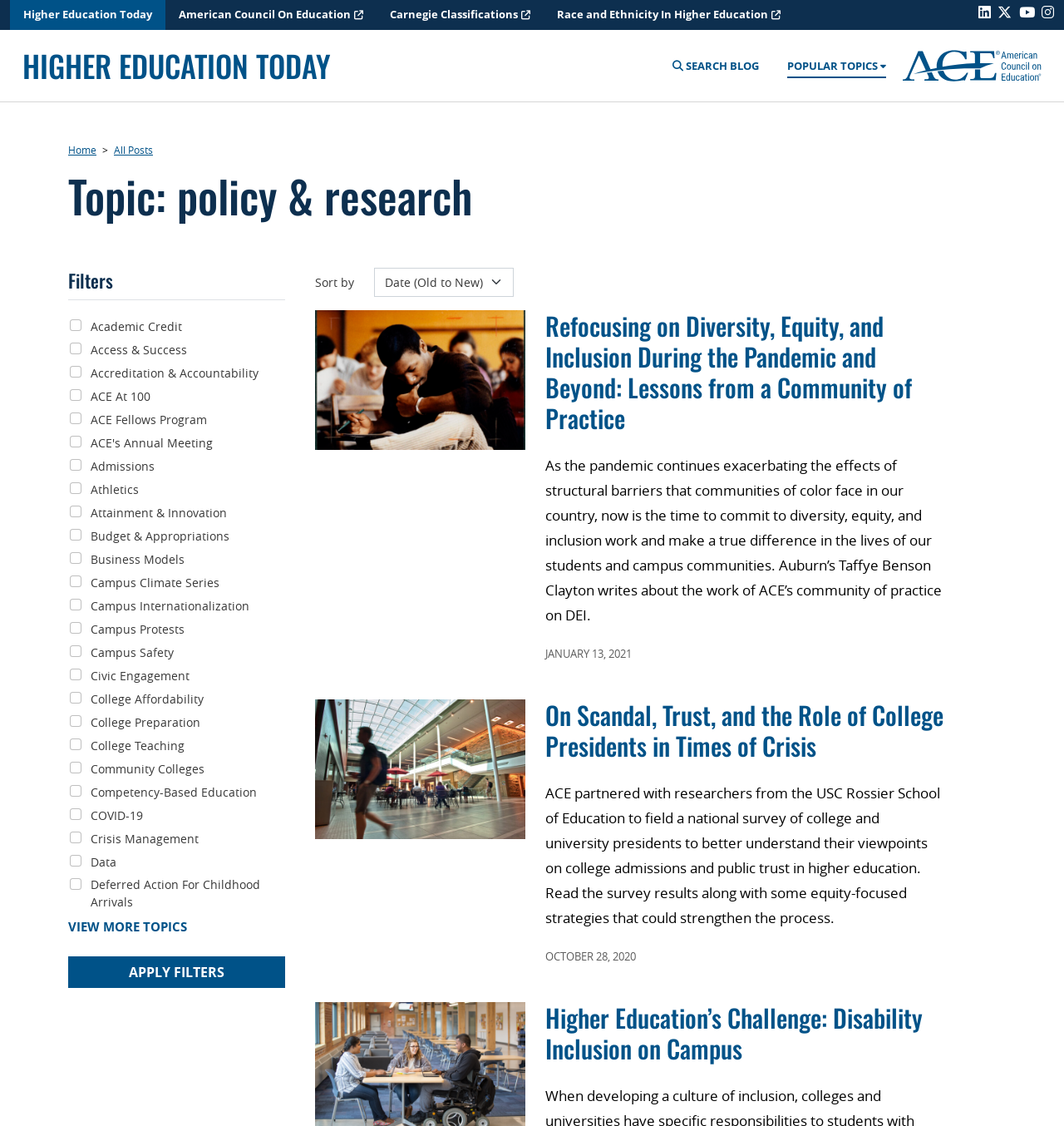What is the date of the second article?
Based on the visual, give a brief answer using one word or a short phrase.

OCTOBER 28, 2020